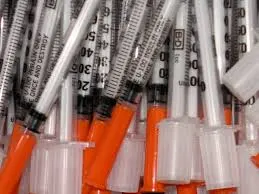Generate an elaborate description of what you see in the image.

The image depicts a collection of hypodermic syringes, characterized by their clear plastic bodies and orange caps. The syringes are piled together, showcasing their varying lengths and sizes, emphasizing the medical context they belong to. This visual representation aligns with discussions surrounding public health initiatives, particularly those focused on needle exchange programs aimed at reducing the spread of diseases such as HIV and hepatitis. These programs advocate for safe disposal and the distribution of clean needles as a means to mitigate health risks associated with drug use and promote community health.